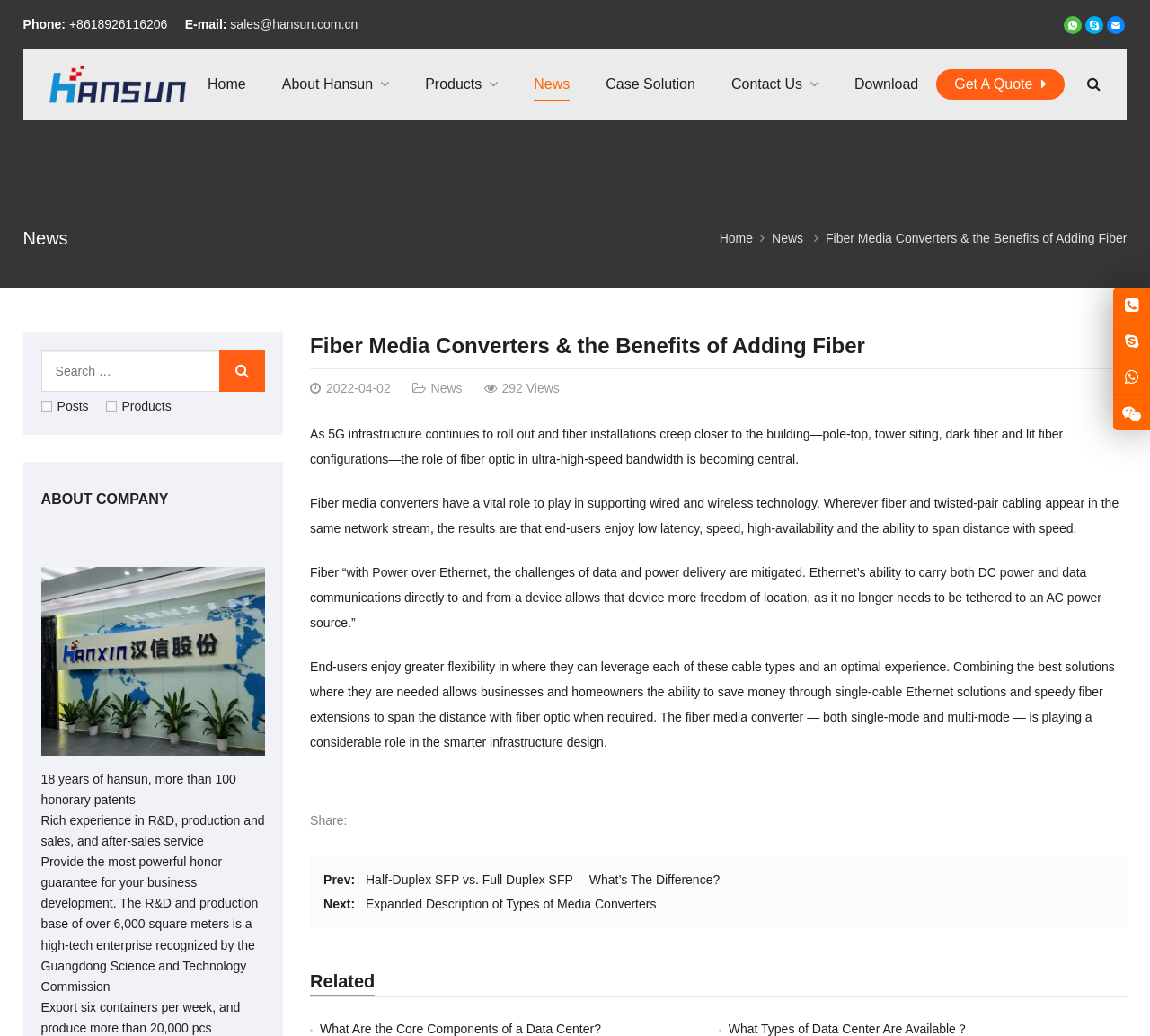Carefully examine the image and provide an in-depth answer to the question: What is the phone number of the company?

I found the phone number by looking at the top-right corner of the webpage, where it says 'Phone:' followed by the number +8618926116206.